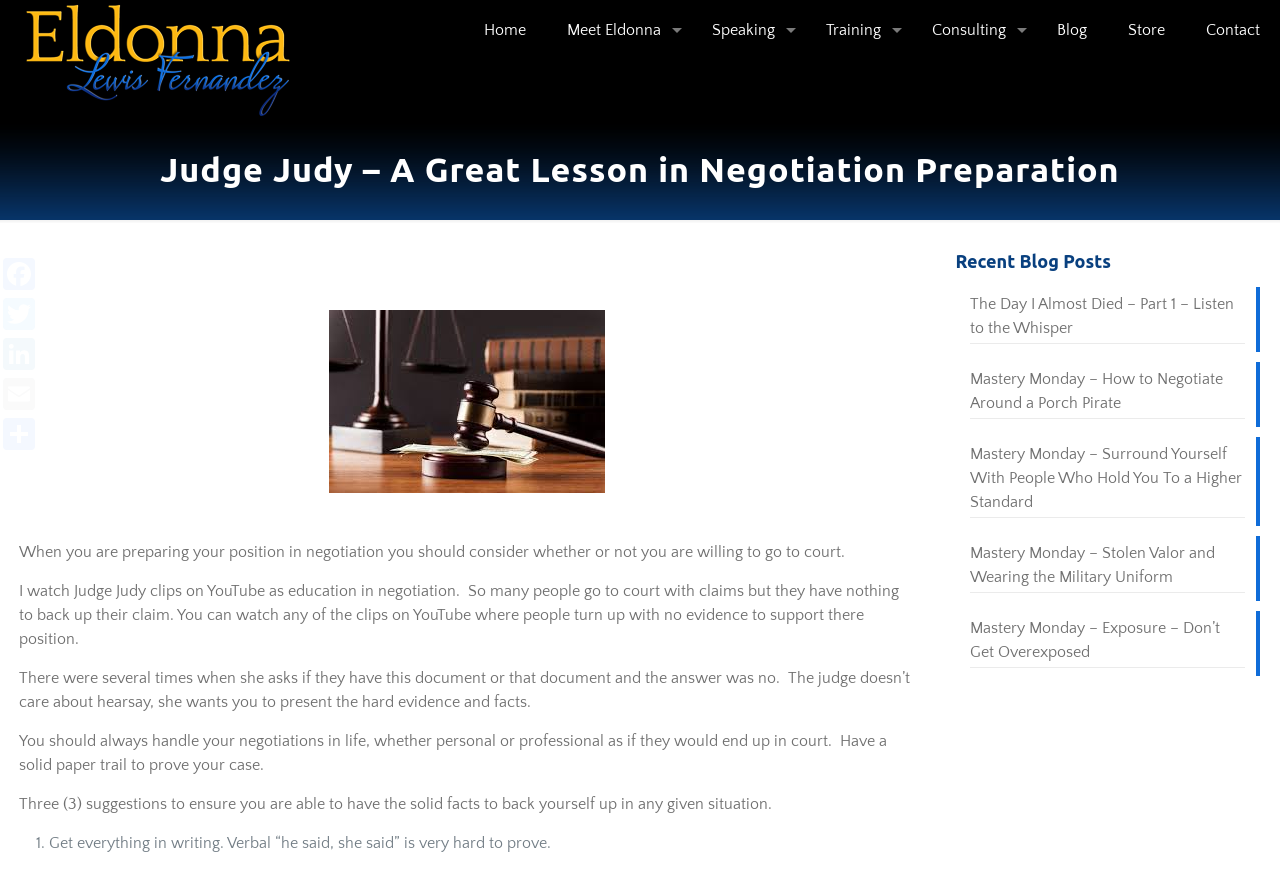Can you find the bounding box coordinates for the element that needs to be clicked to execute this instruction: "Go to the 'Store' page"? The coordinates should be given as four float numbers between 0 and 1, i.e., [left, top, right, bottom].

[0.866, 0.0, 0.927, 0.069]